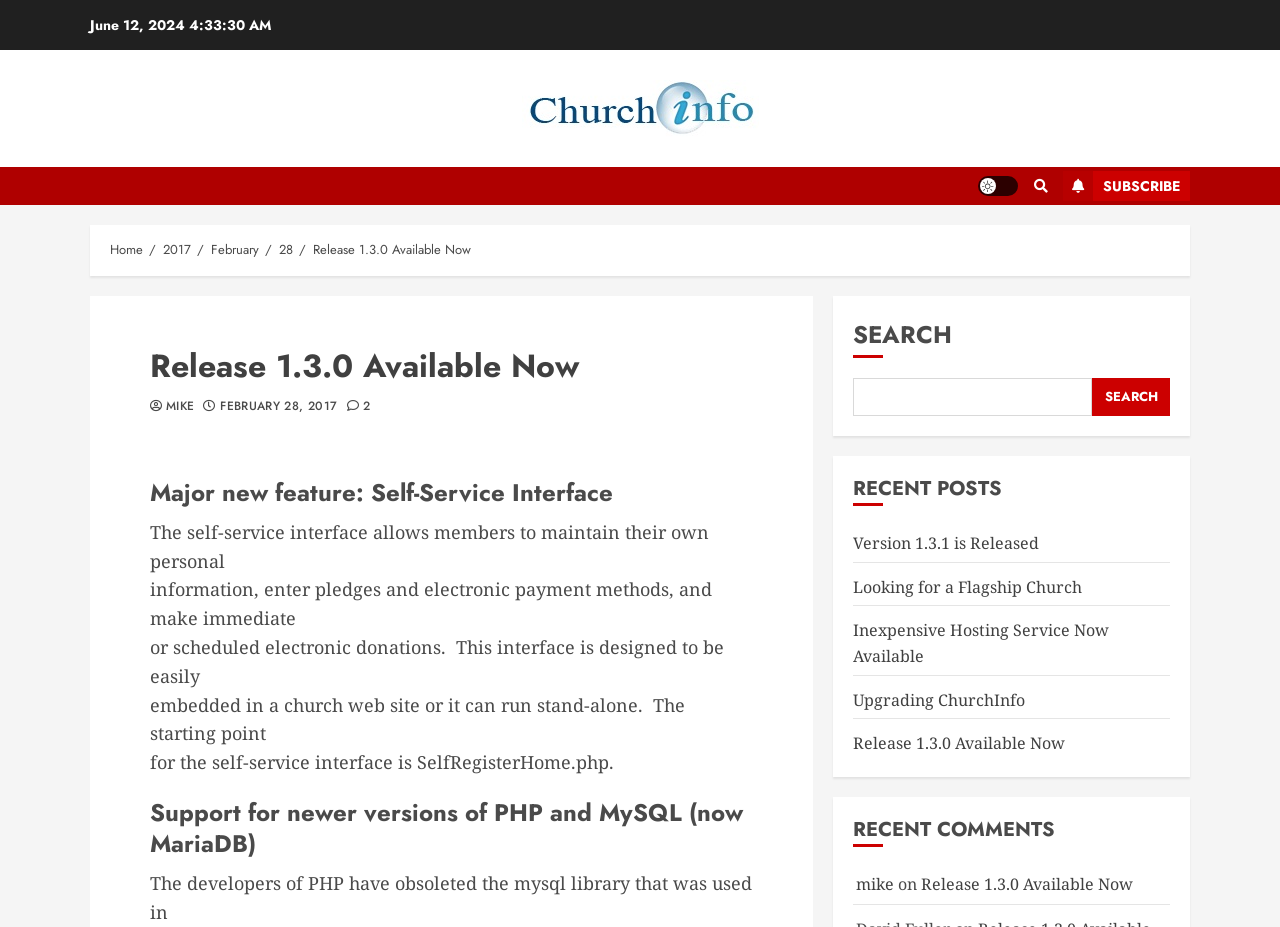Identify the bounding box coordinates of the area that should be clicked in order to complete the given instruction: "Click on the 'Light/Dark Button'". The bounding box coordinates should be four float numbers between 0 and 1, i.e., [left, top, right, bottom].

[0.764, 0.19, 0.795, 0.211]